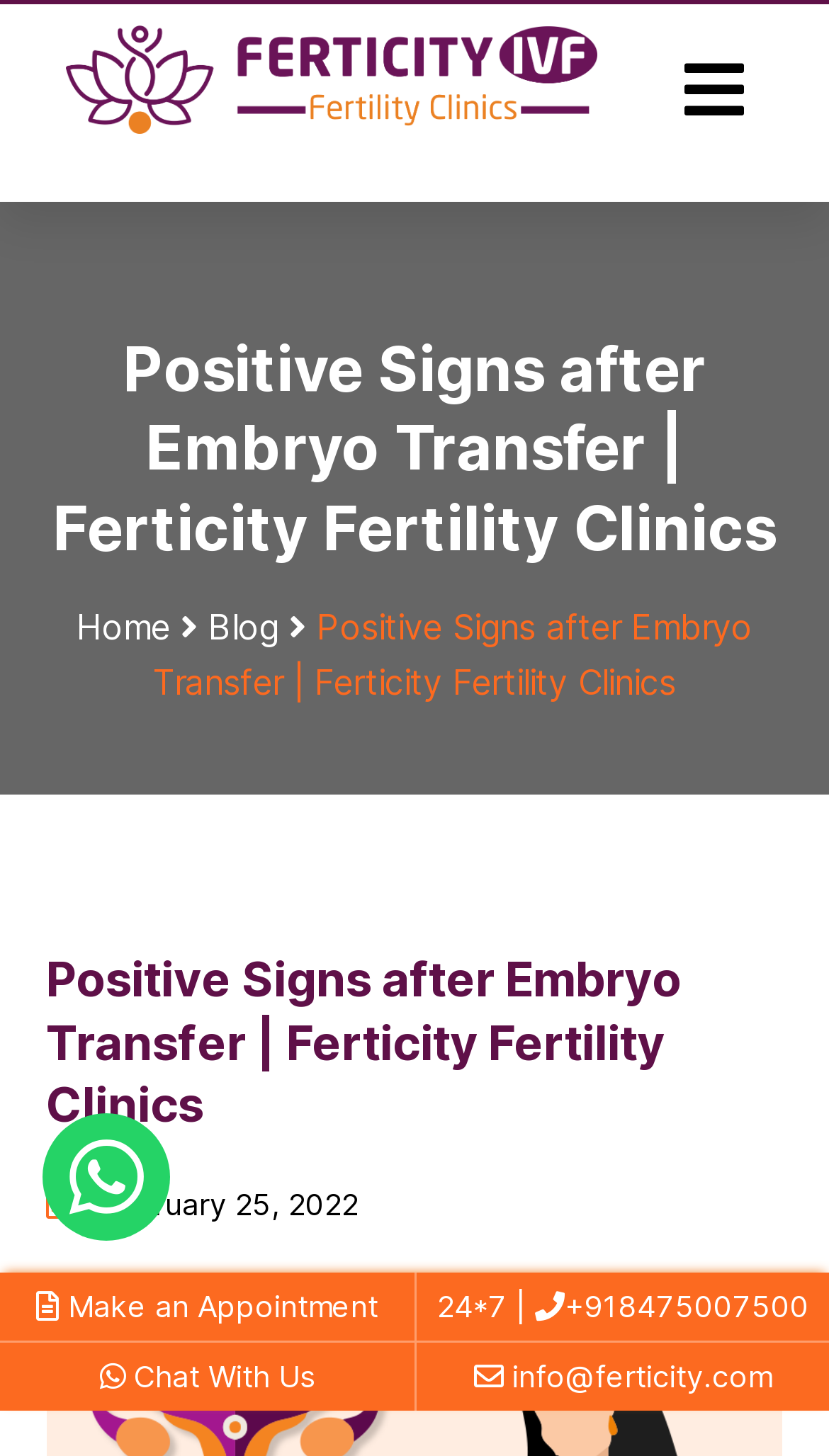Using the webpage screenshot, find the UI element described by info@ferticity.com. Provide the bounding box coordinates in the format (top-left x, top-left y, bottom-right x, bottom-right y), ensuring all values are floating point numbers between 0 and 1.

[0.572, 0.932, 0.931, 0.957]